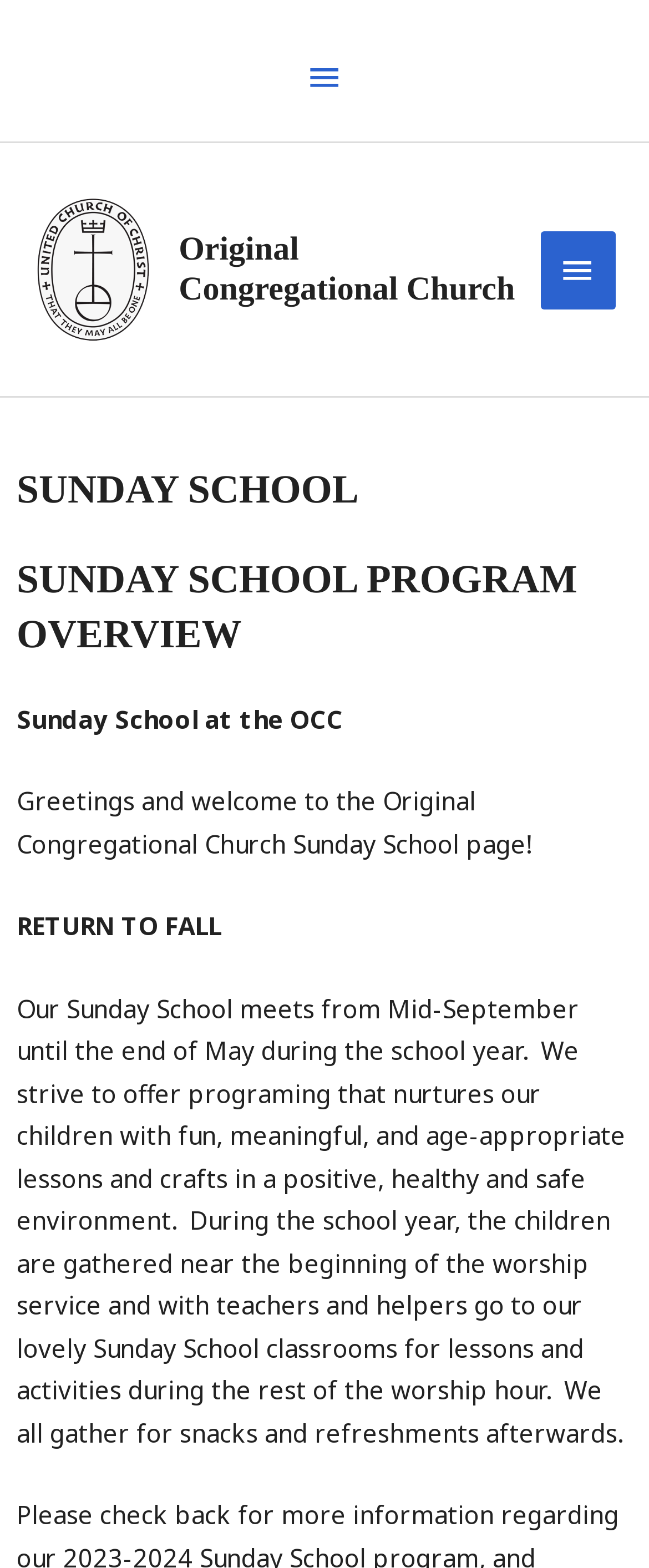Provide a brief response to the question below using a single word or phrase: 
What happens to the children during the worship service?

They go to Sunday School classrooms